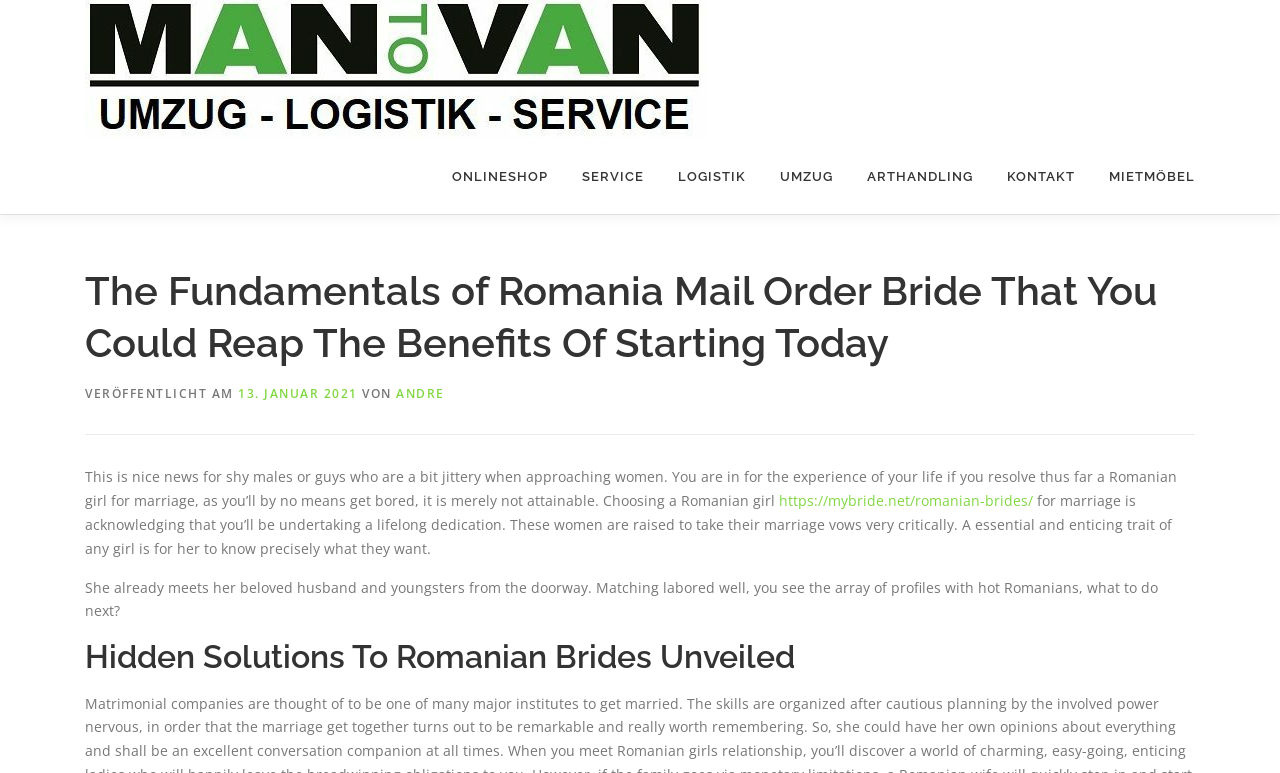Specify the bounding box coordinates of the element's area that should be clicked to execute the given instruction: "Click on the 'Mantovan' link". The coordinates should be four float numbers between 0 and 1, i.e., [left, top, right, bottom].

[0.066, 0.075, 0.552, 0.1]